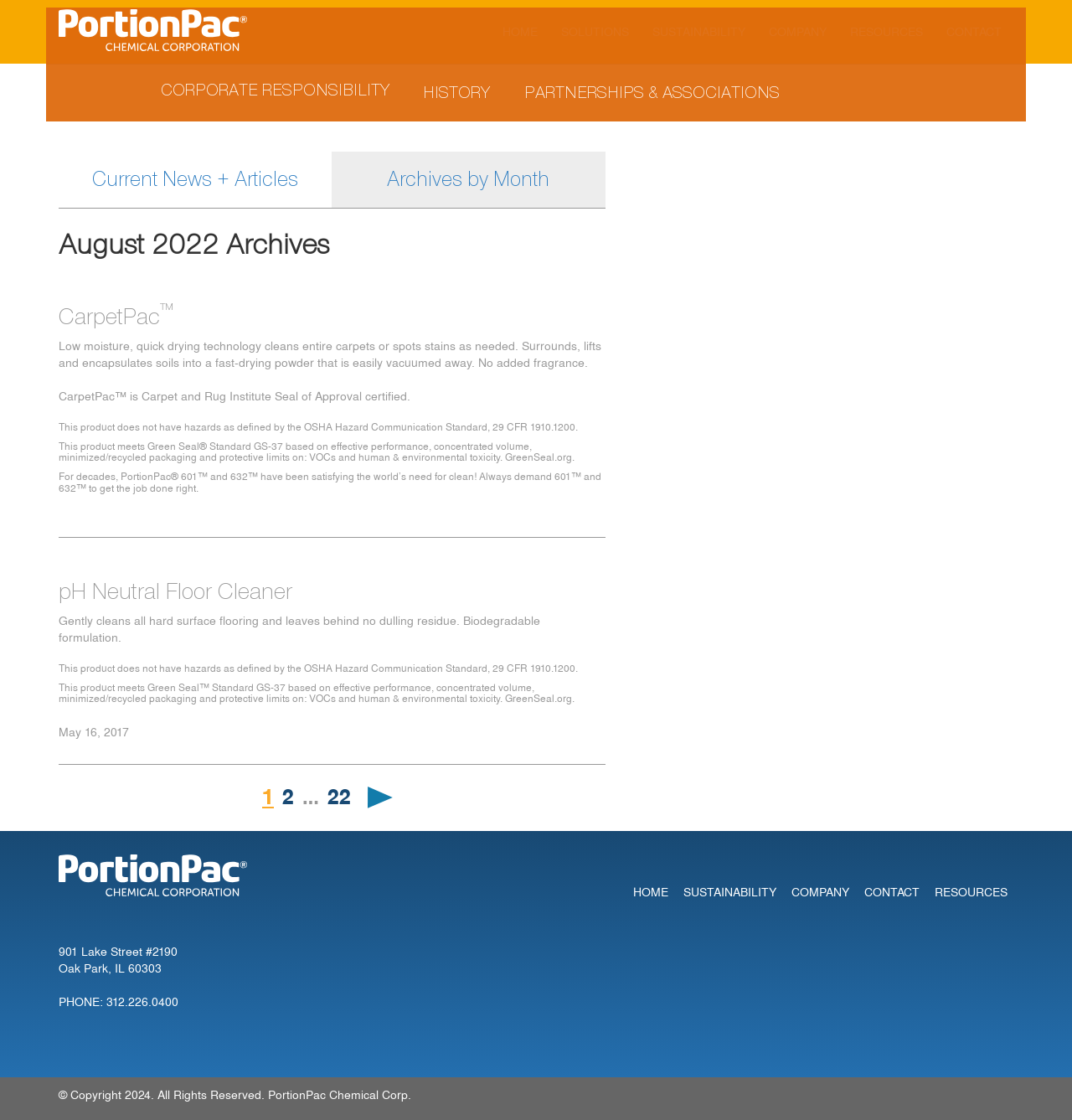Is the company certified by Green Seal?
Look at the image and respond to the question as thoroughly as possible.

The company's certification by Green Seal is mentioned in the product descriptions, such as 'This product meets Green Seal™ Standard GS-37 based on effective performance, concentrated volume, minimized/recycled packaging and protective limits on: VOCs and human & environmental toxicity. GreenSeal.org.'